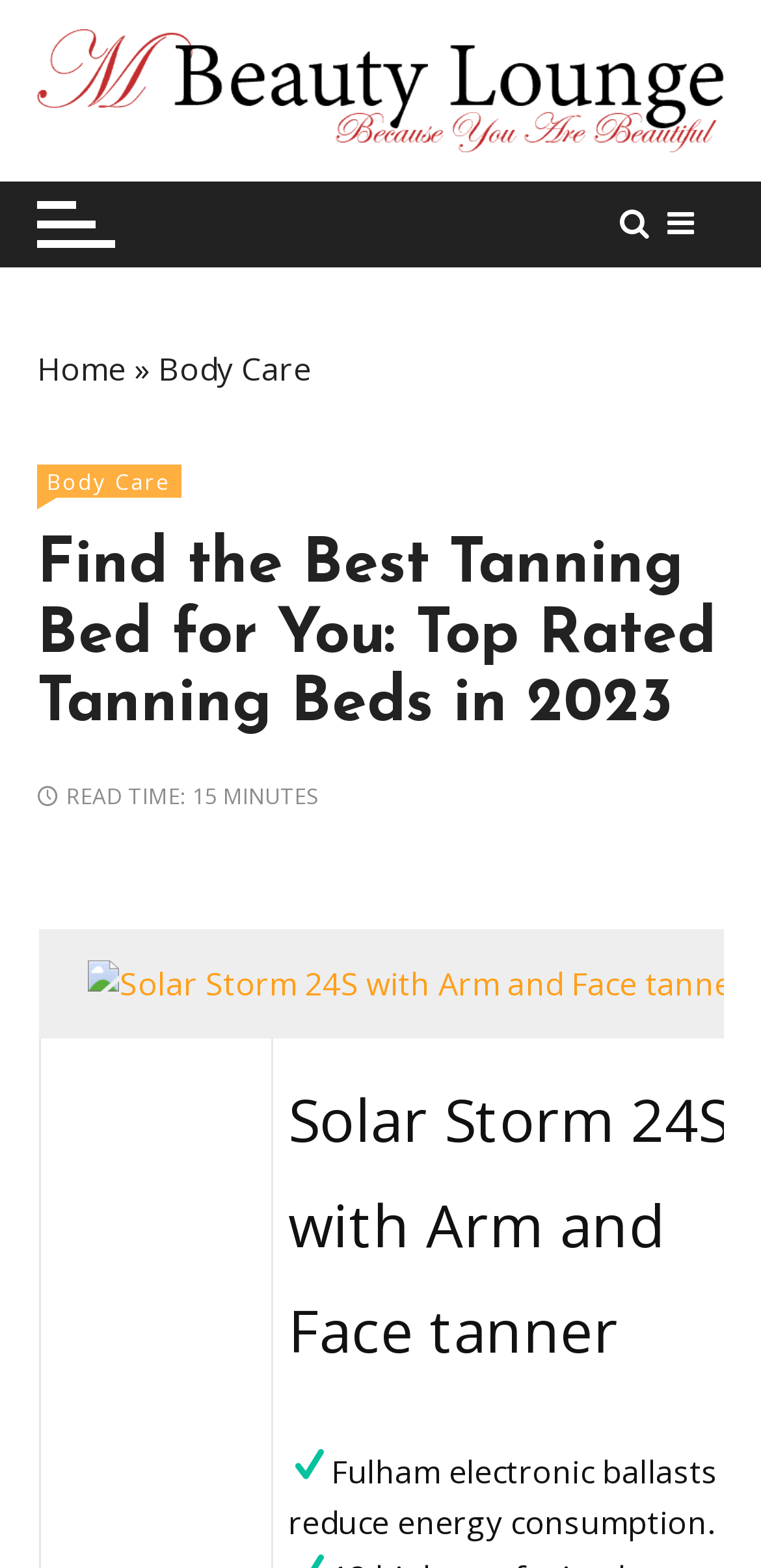Answer with a single word or phrase: 
How many navigation links are in the breadcrumbs?

2